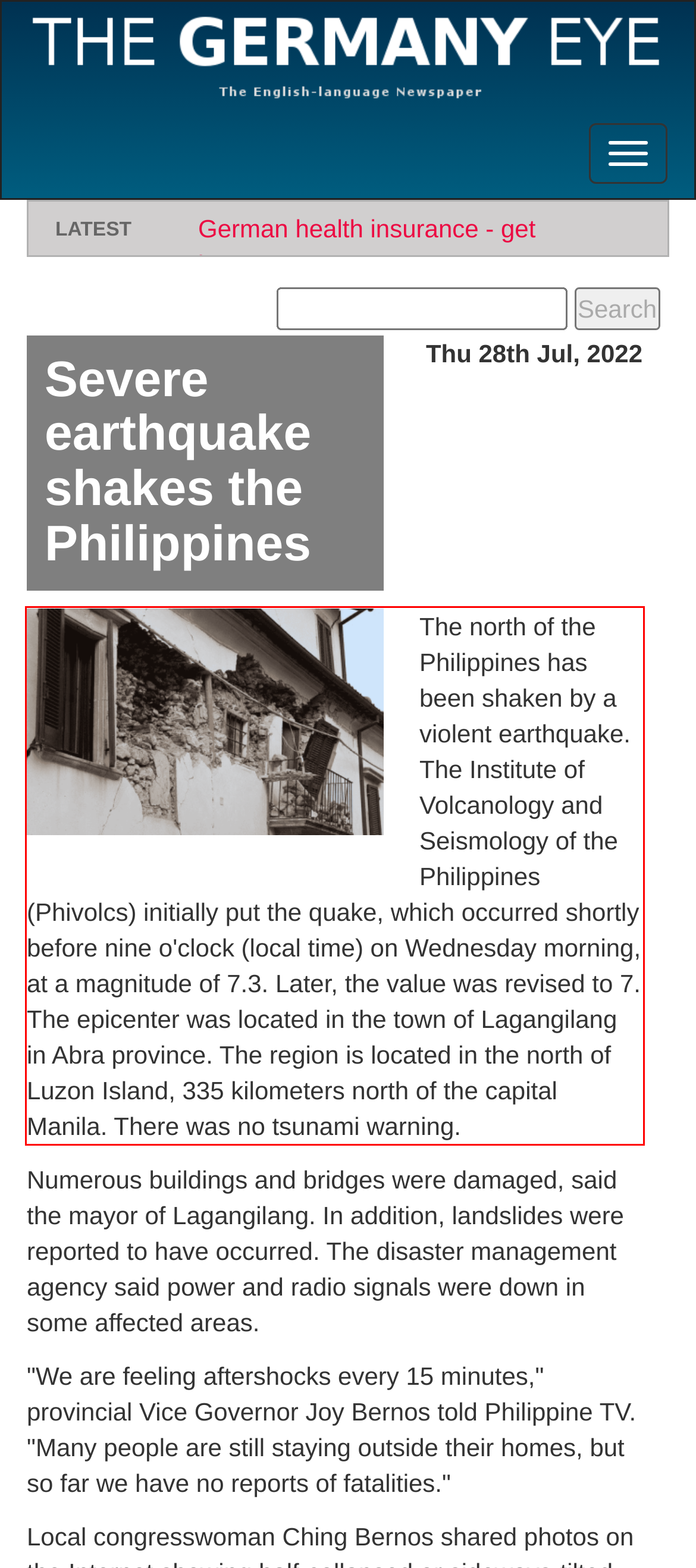In the given screenshot, locate the red bounding box and extract the text content from within it.

The north of the Philippines has been shaken by a violent earthquake. The Institute of Volcanology and Seismology of the Philippines (Phivolcs) initially put the quake, which occurred shortly before nine o'clock (local time) on Wednesday morning, at a magnitude of 7.3. Later, the value was revised to 7. The epicenter was located in the town of Lagangilang in Abra province. The region is located in the north of Luzon Island, 335 kilometers north of the capital Manila. There was no tsunami warning.